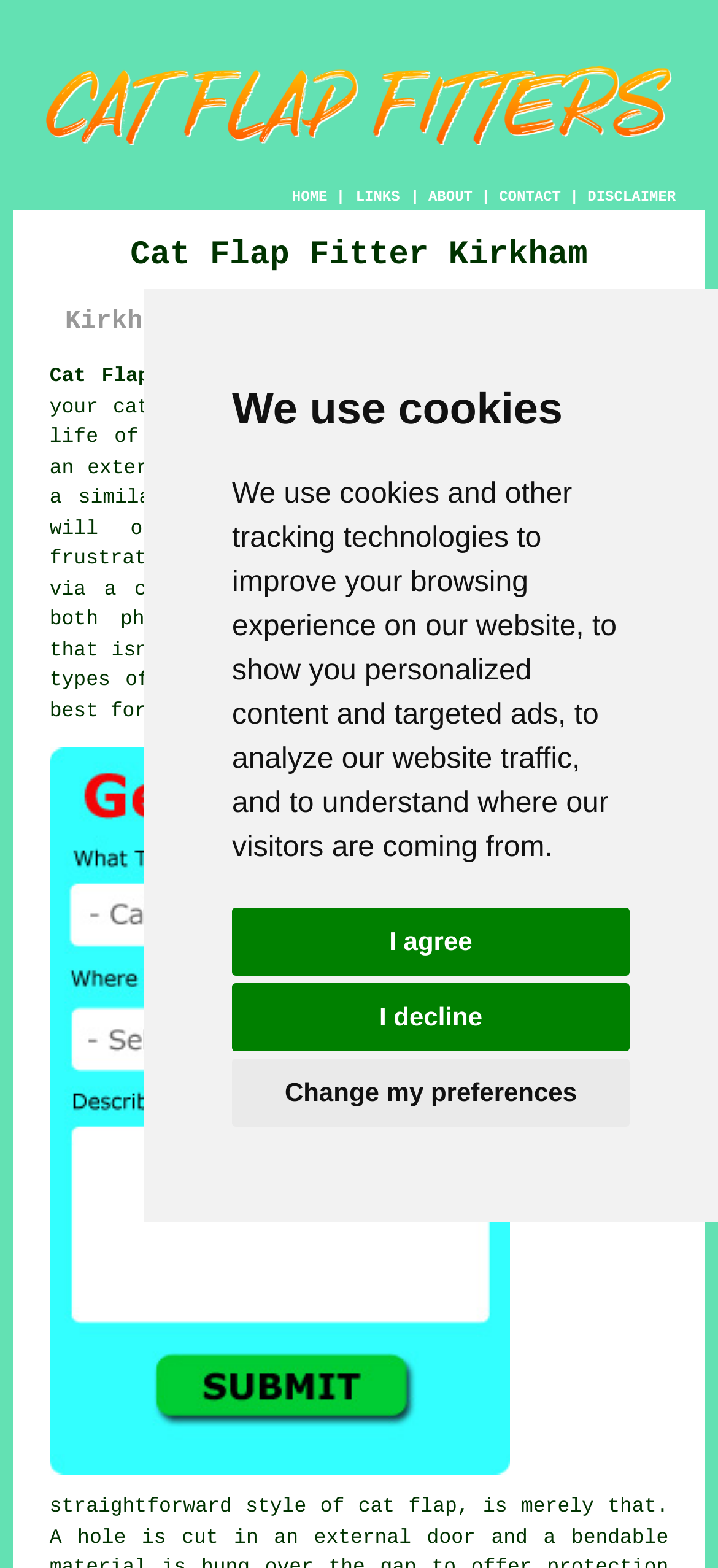Pinpoint the bounding box coordinates of the clickable area needed to execute the instruction: "Click the HOME link". The coordinates should be specified as four float numbers between 0 and 1, i.e., [left, top, right, bottom].

[0.407, 0.12, 0.456, 0.131]